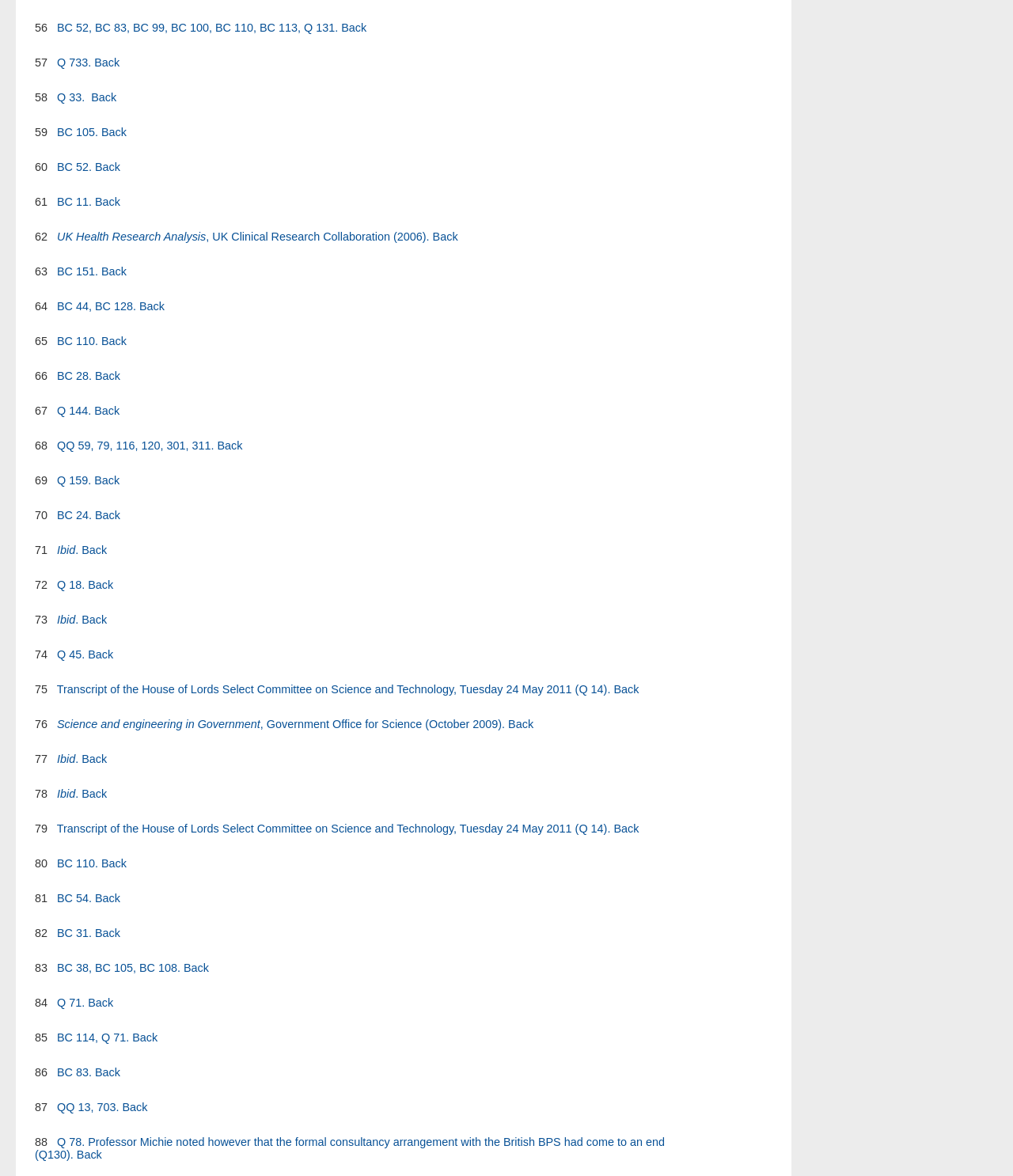How many items are listed on this webpage?
Provide a detailed answer to the question, using the image to inform your response.

I counted the number of StaticText elements with IDs ranging from 795 to 910, each representing an item, and found a total of 80 items.